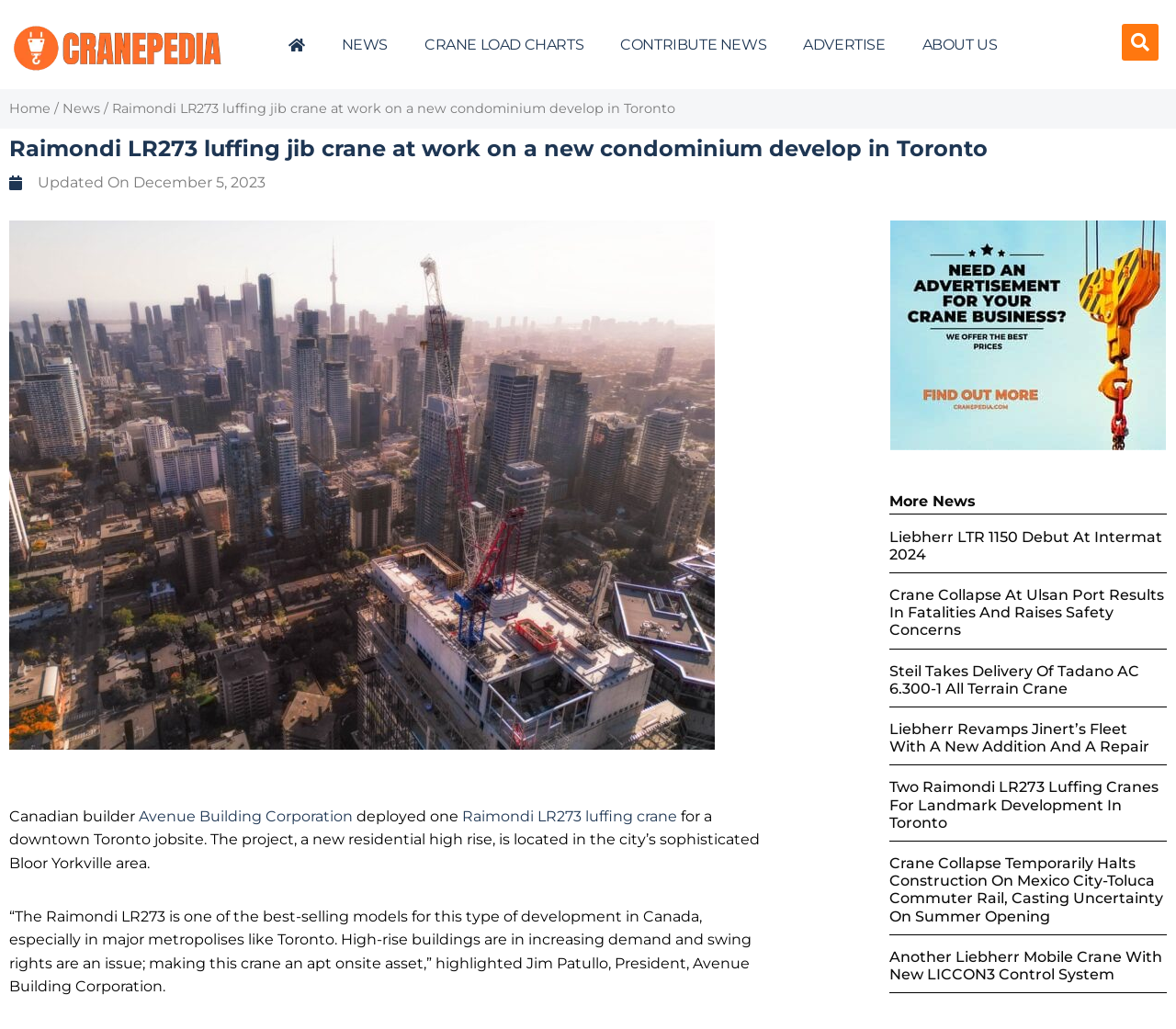Please determine the main heading text of this webpage.

Raimondi LR273 luffing jib crane at work on a new condominium develop in Toronto